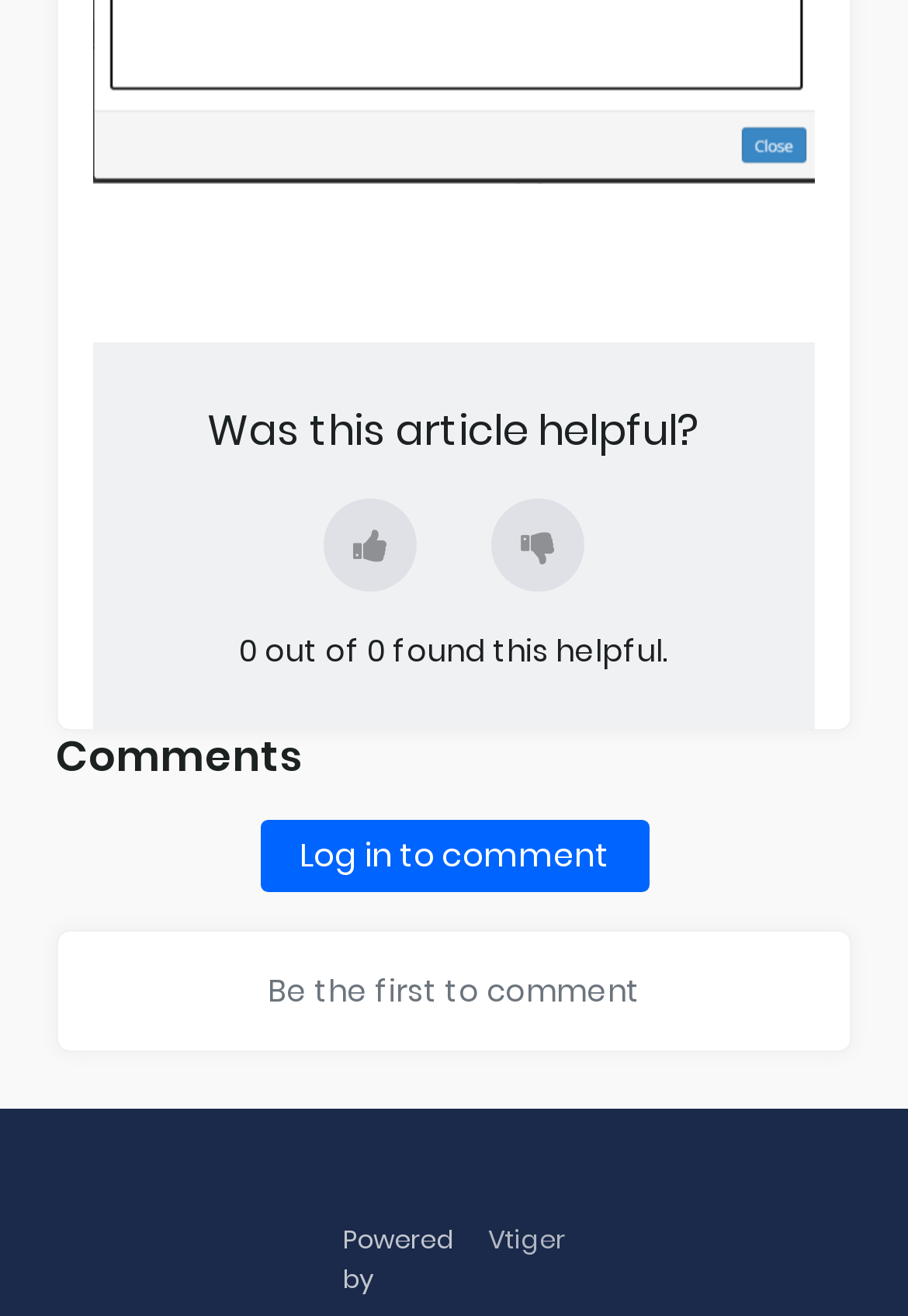What action is required to comment on this article?
Provide a thorough and detailed answer to the question.

The button element 'Log in to comment' suggests that the user needs to log in to the website in order to comment on this article.